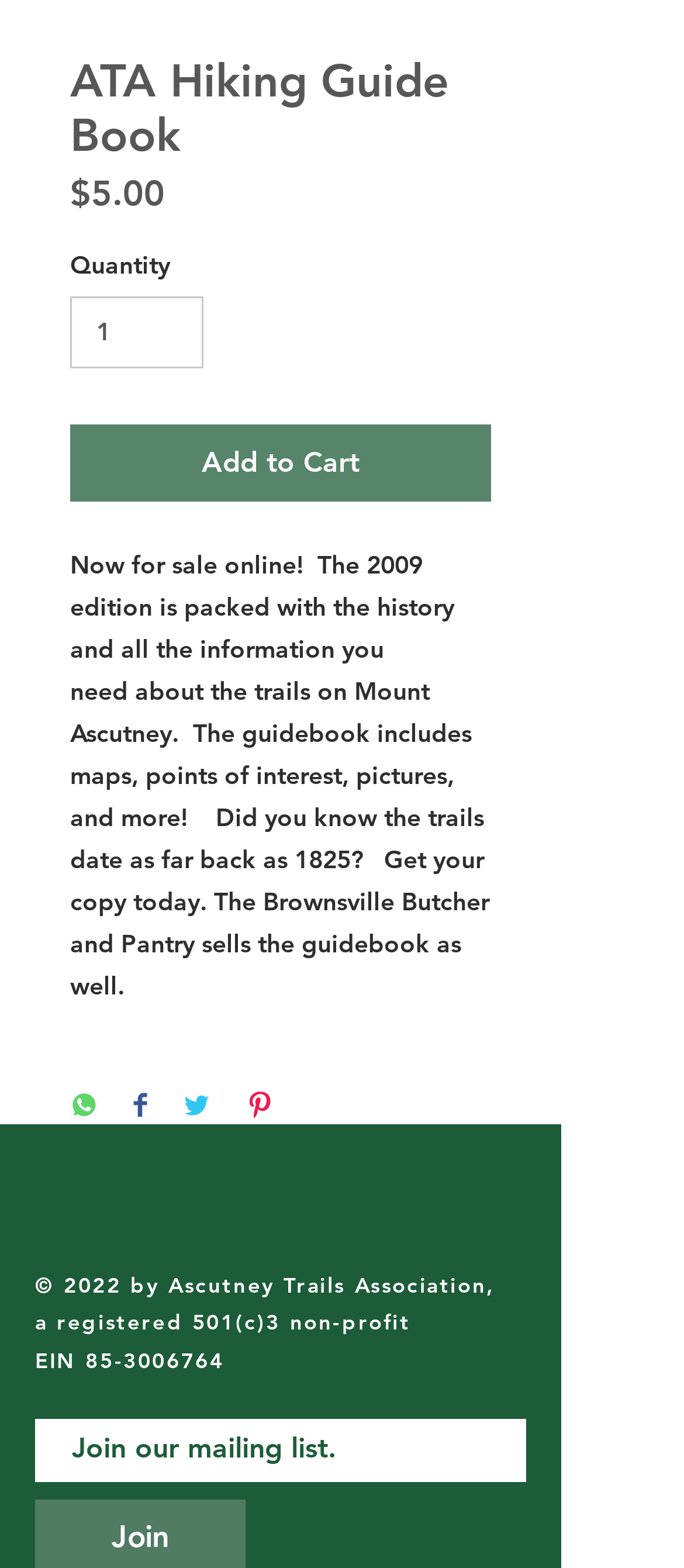Locate the bounding box coordinates of the element that should be clicked to execute the following instruction: "Share on WhatsApp".

[0.103, 0.696, 0.144, 0.717]